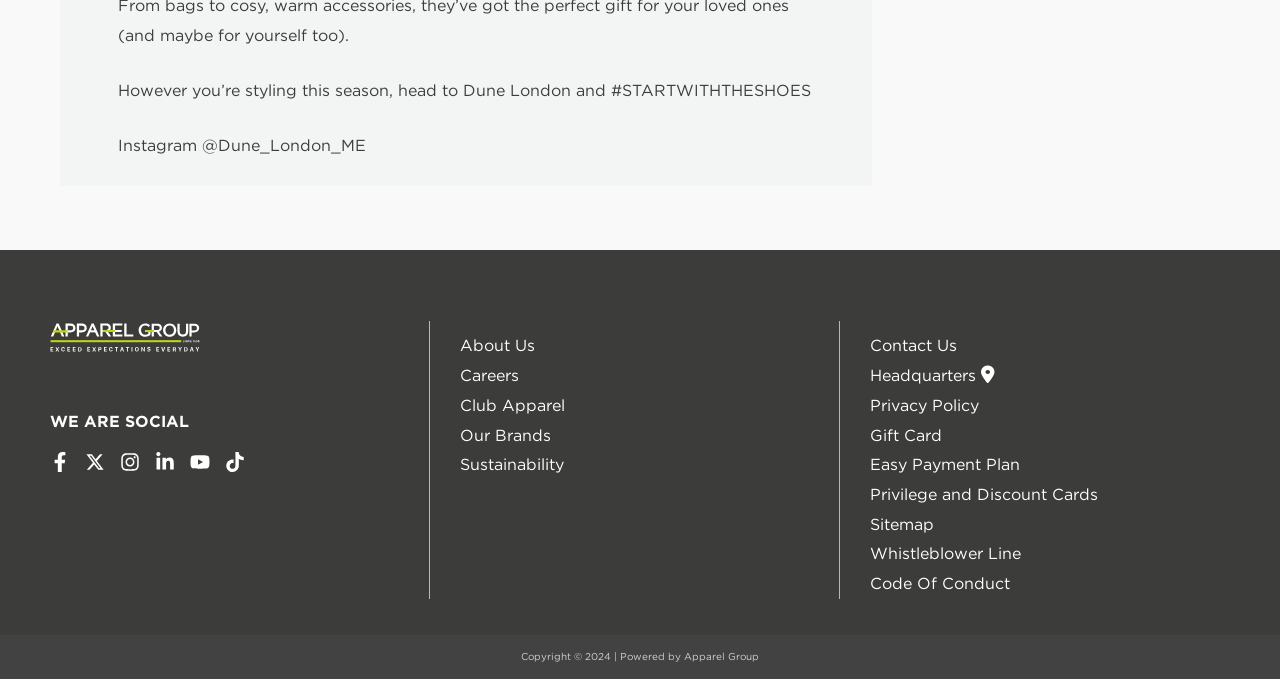Determine the bounding box coordinates of the clickable region to carry out the instruction: "Read about preparing for above-normal hurricane season".

None